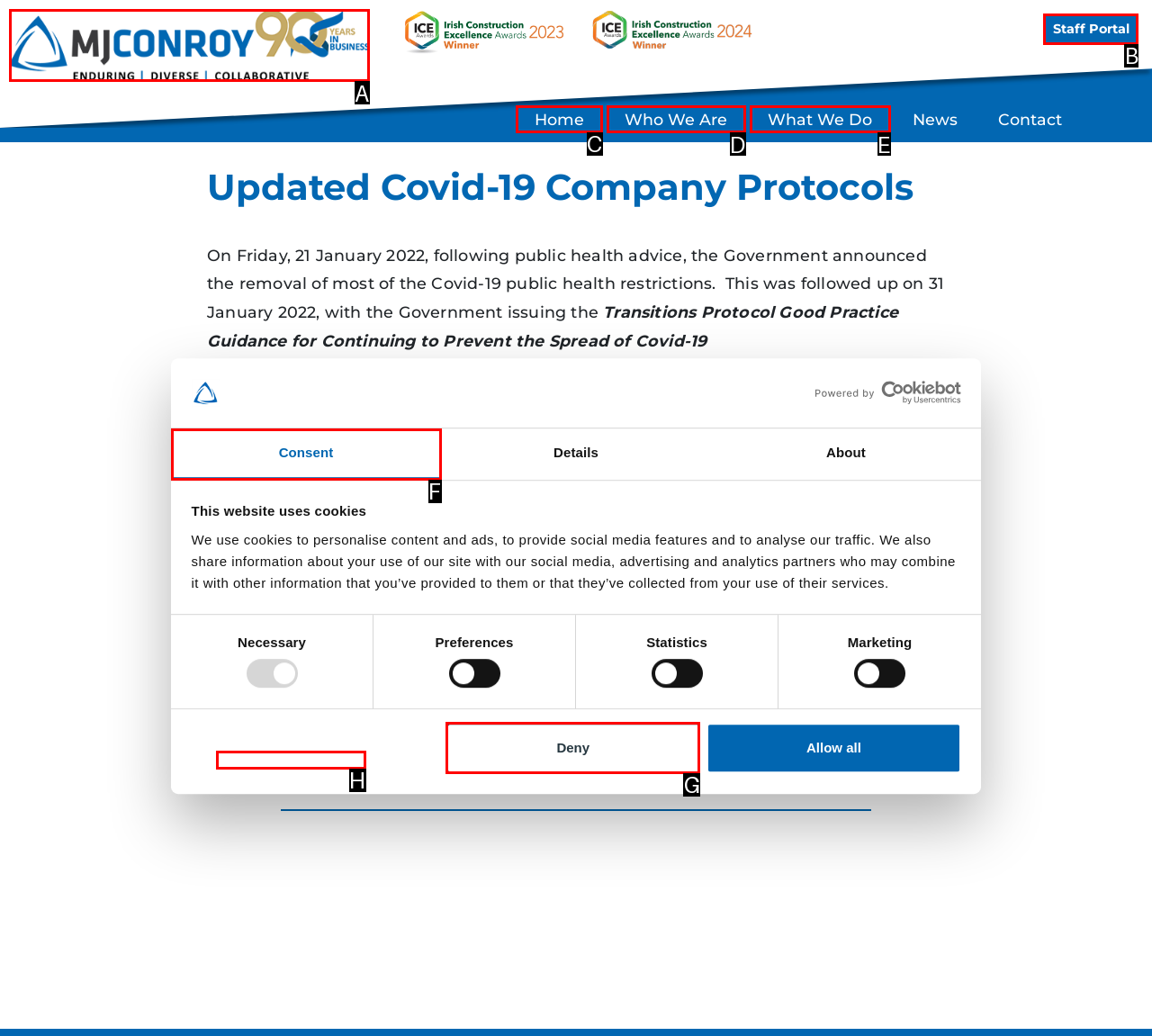Choose the letter of the option you need to click to Click the 'Home' link. Answer with the letter only.

C